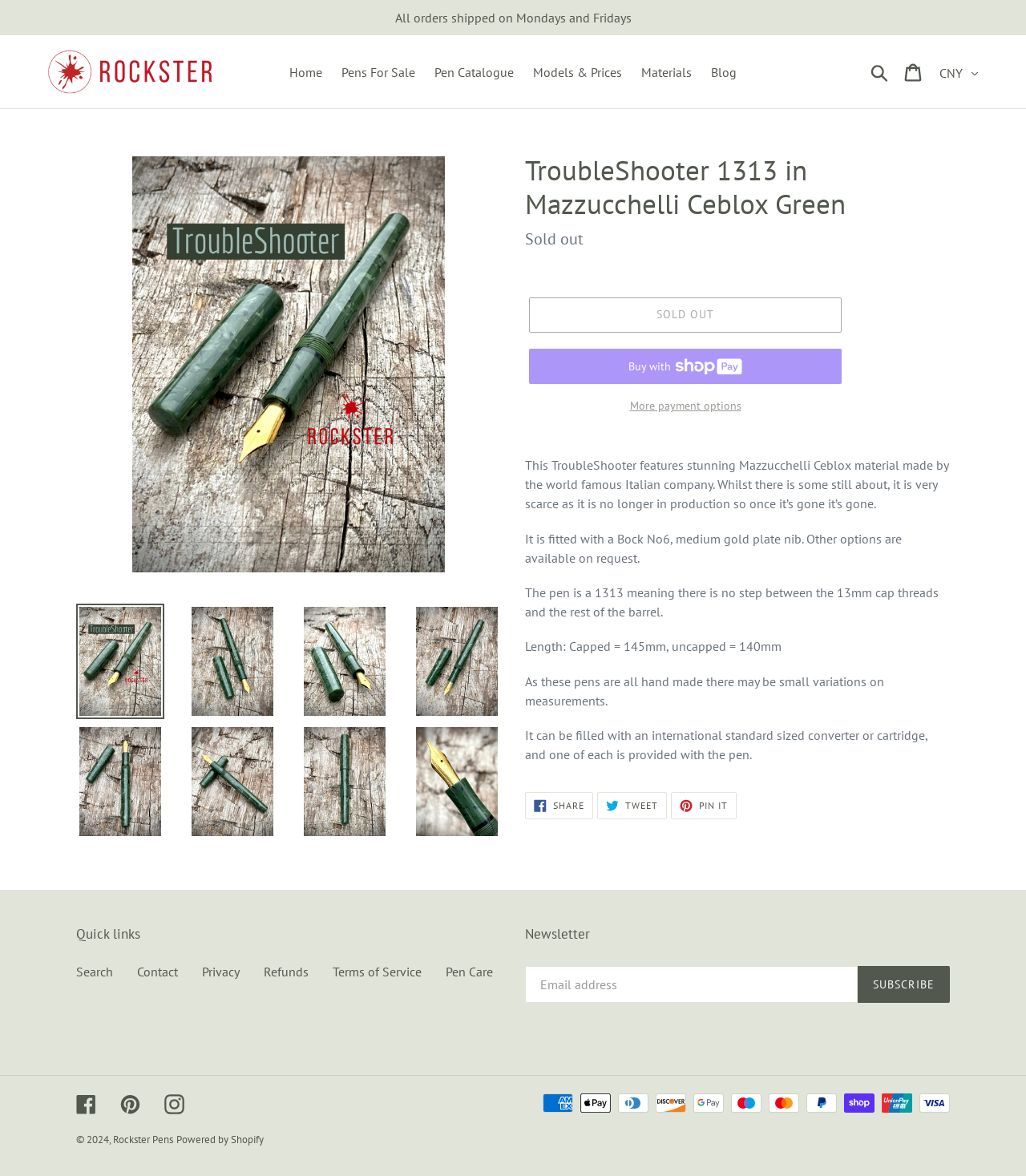Please locate the bounding box coordinates of the element that should be clicked to complete the given instruction: "Load image into Gallery viewer".

[0.074, 0.513, 0.16, 0.612]